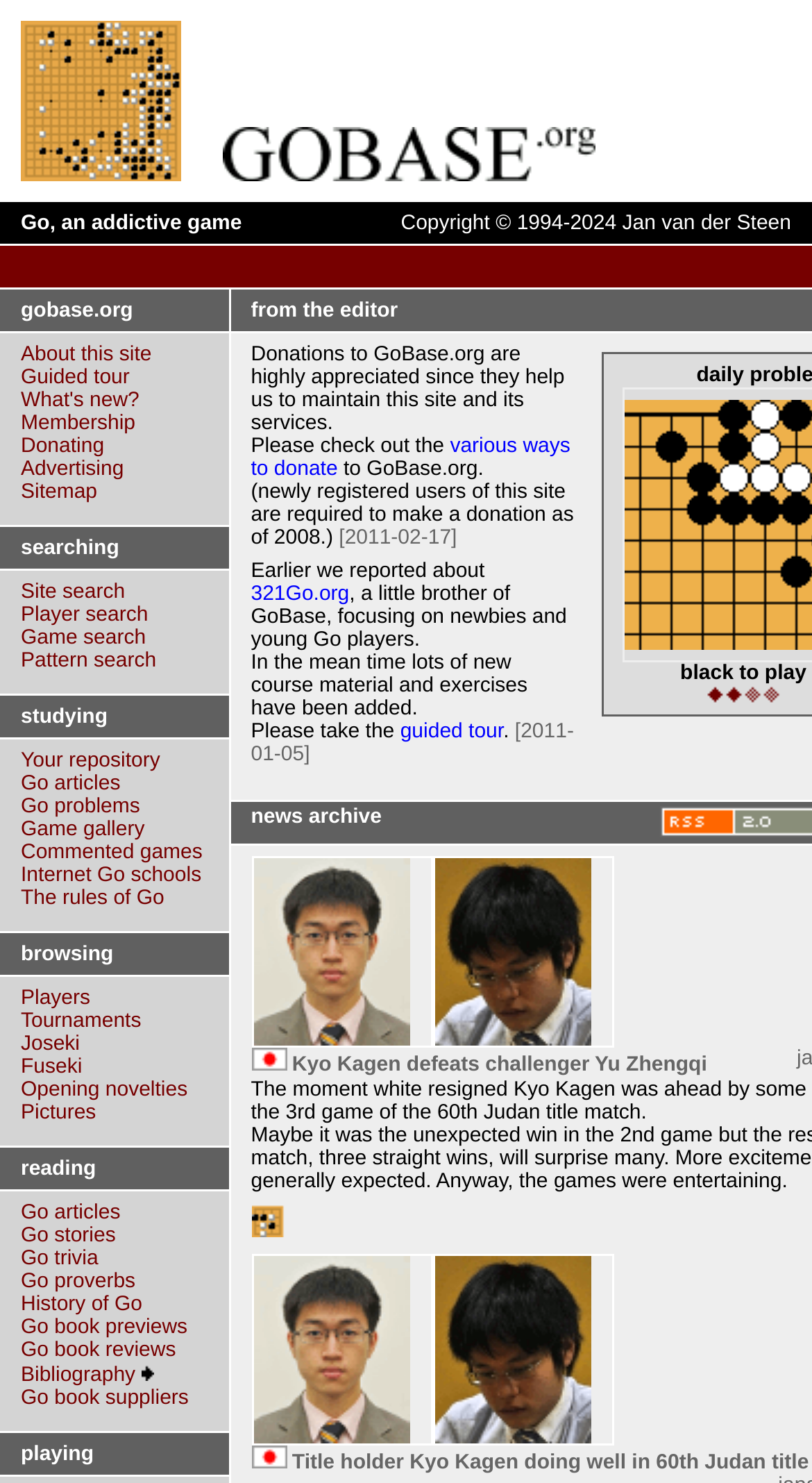Please find the bounding box coordinates of the element that must be clicked to perform the given instruction: "Explore Go articles". The coordinates should be four float numbers from 0 to 1, i.e., [left, top, right, bottom].

[0.026, 0.521, 0.148, 0.537]